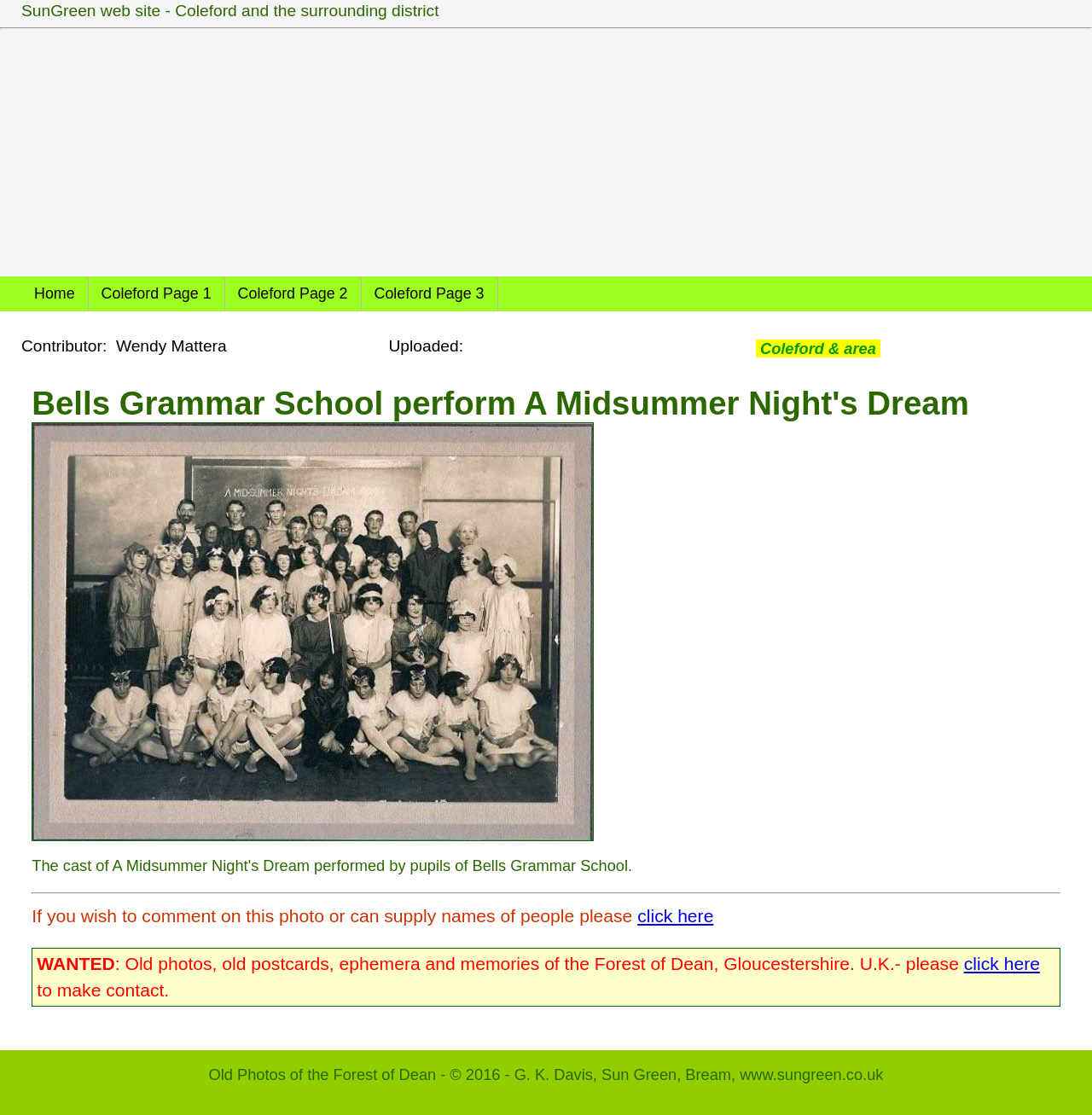Provide an in-depth caption for the contents of the webpage.

This webpage is about Bells Grammar School's performance of Shakespeare's play A Midsummer Night's Dream in Coleford, Gloucestershire. At the top, there is a title "SunGreen web site - Coleford and the surrounding district". Below it, there is a horizontal separator line. 

On the left side, there is an advertisement iframe, taking up most of the vertical space. To the right of the advertisement, there are four links: "Home", "Coleford Page 1", "Coleford Page 2", and "Coleford Page 3", arranged horizontally. 

Below these links, there is a contributor's information section, which includes the contributor's name, Wendy Mattera, and the upload date. On the right side of this section, there is a "Coleford & area" label. 

The main content of the webpage is a heading "Bells Grammar School perform A Midsummer Night's Dream", followed by an image related to the play. Below the image, there is a horizontal separator line. 

Under the separator line, there is a paragraph of text asking users to comment on the photo or provide names of people in the photo, with a "click here" link. Below this paragraph, there is a "WANTED" section, which is an appeal for old photos, postcards, and memories of the Forest of Dean, with another "click here" link. 

At the very bottom of the webpage, there is a copyright notice "Old Photos of the Forest of Dean - © 2016 - G. K. Davis, Sun Green, Bream, www.sungreen.co.uk".